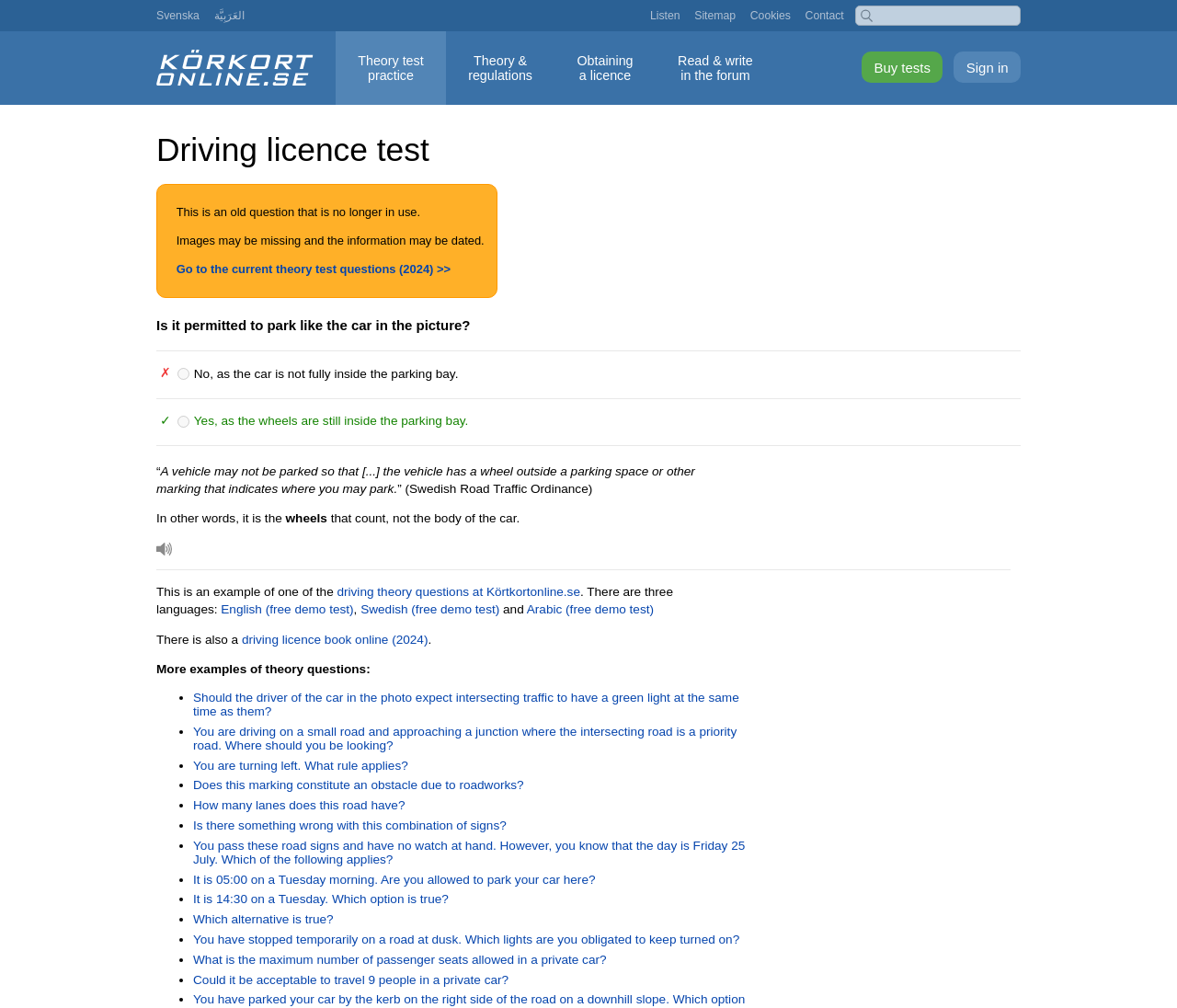How many theory questions are provided as examples?
From the image, respond with a single word or phrase.

15